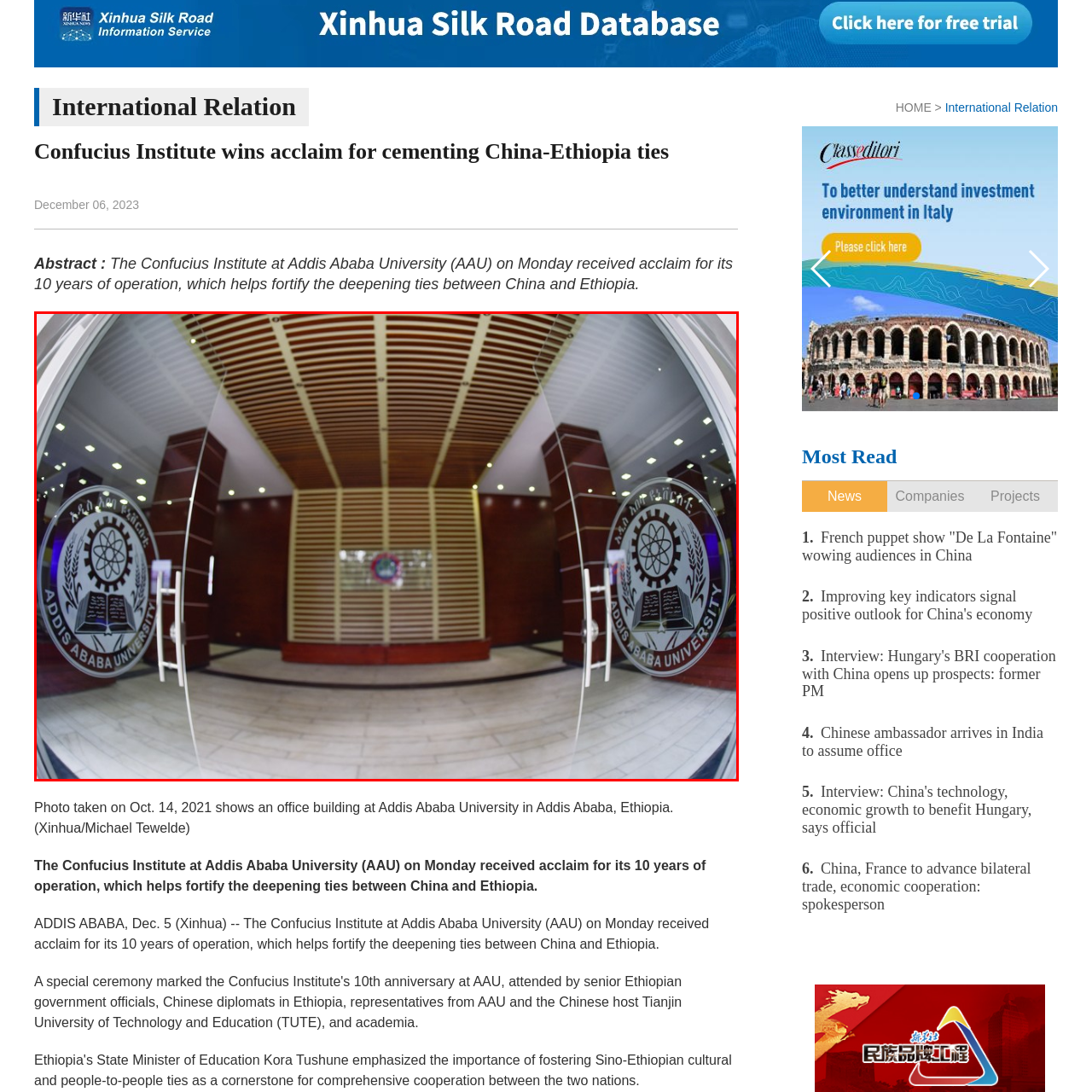Please concentrate on the part of the image enclosed by the red bounding box and answer the following question in detail using the information visible: What is the significance of the Confucius Institute?

According to the caption, the Confucius Institute at the university has played a significant role in enhancing cultural ties between China and Ethiopia over the past decade.